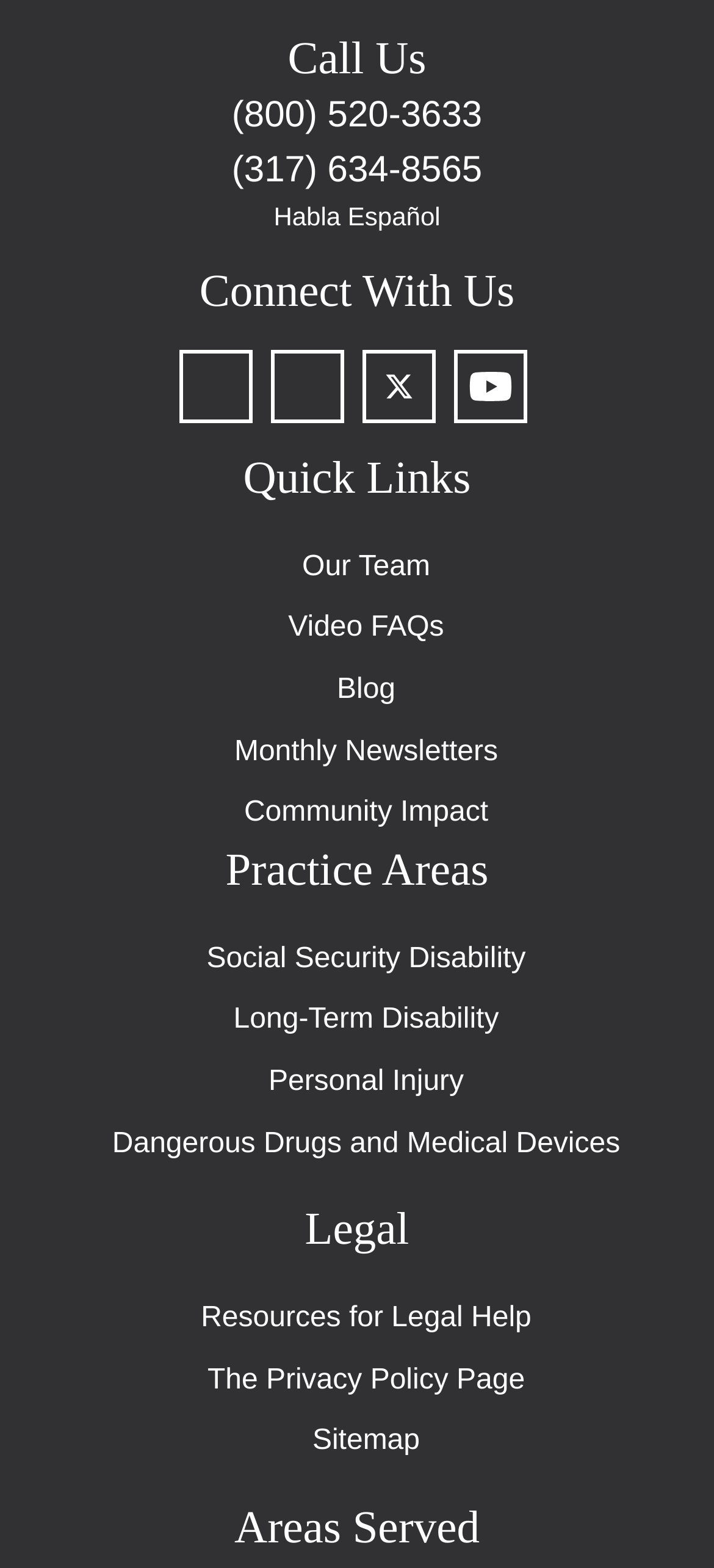How many areas are served?
From the image, respond with a single word or phrase.

Not specified